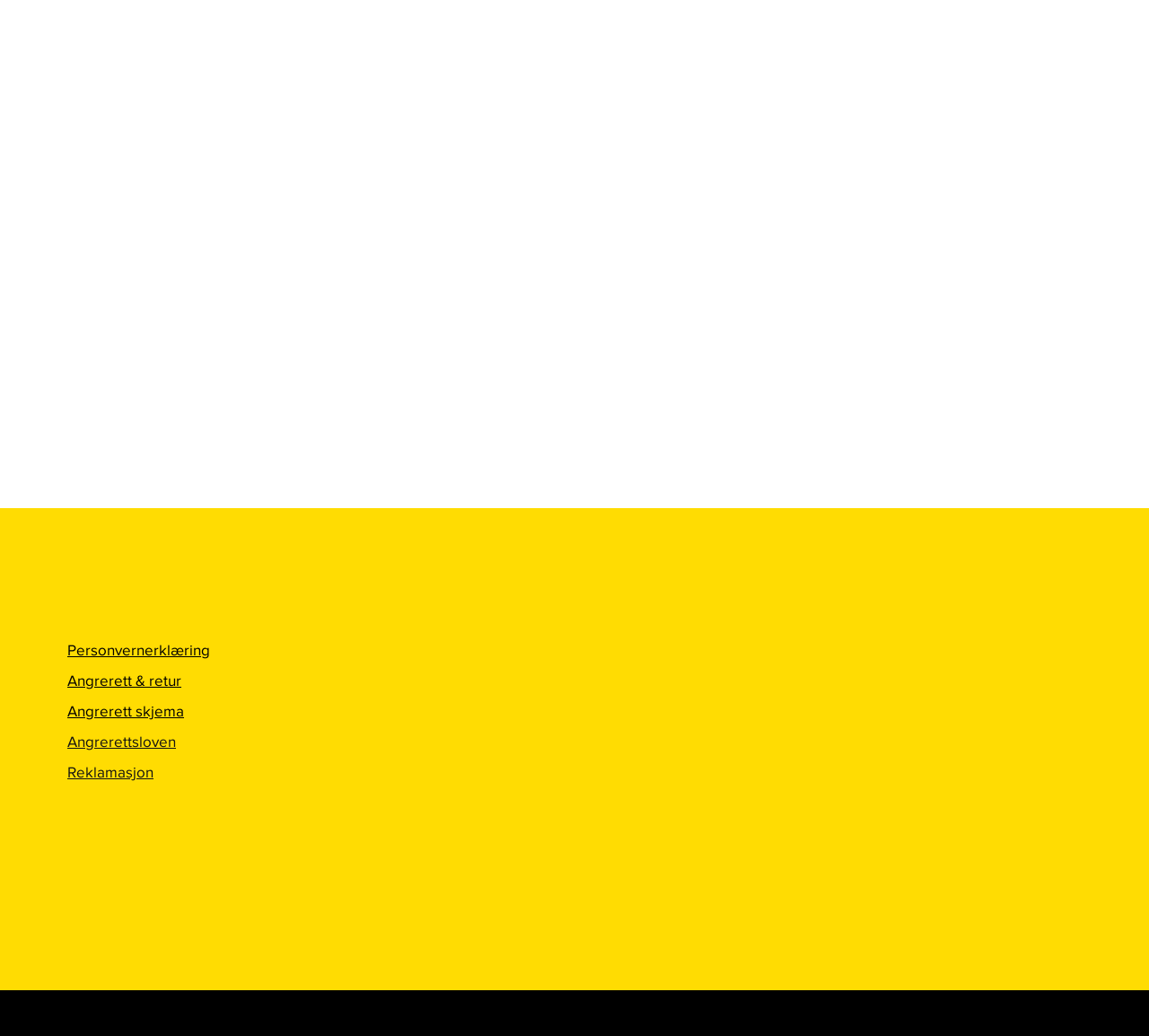What is the company's email address?
Provide a thorough and detailed answer to the question.

The company's email address can be found in the contact information section, which is located at the bottom of the webpage. The email address is displayed as 'sondre@oljetorget.no'.